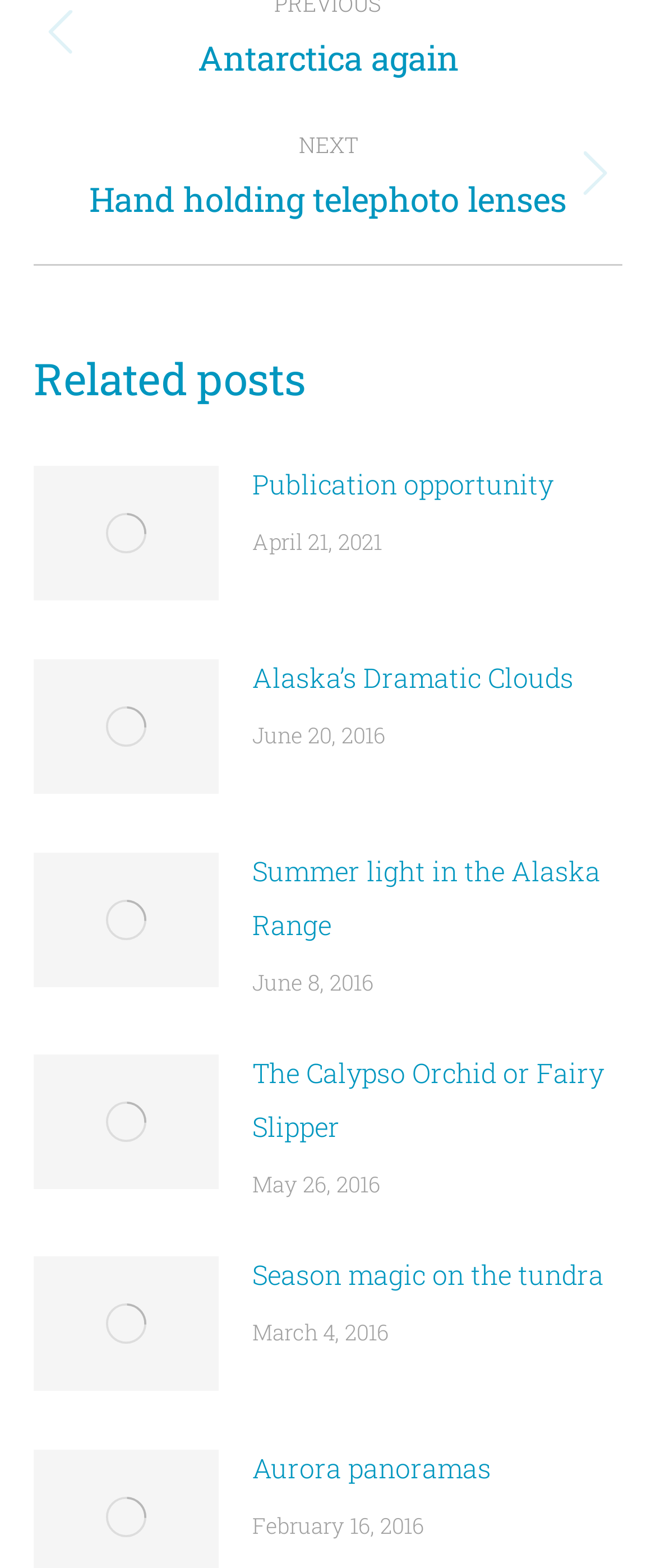Locate the bounding box coordinates of the element that should be clicked to execute the following instruction: "Click on the 'Aurora panoramas' link".

[0.385, 0.92, 0.749, 0.954]